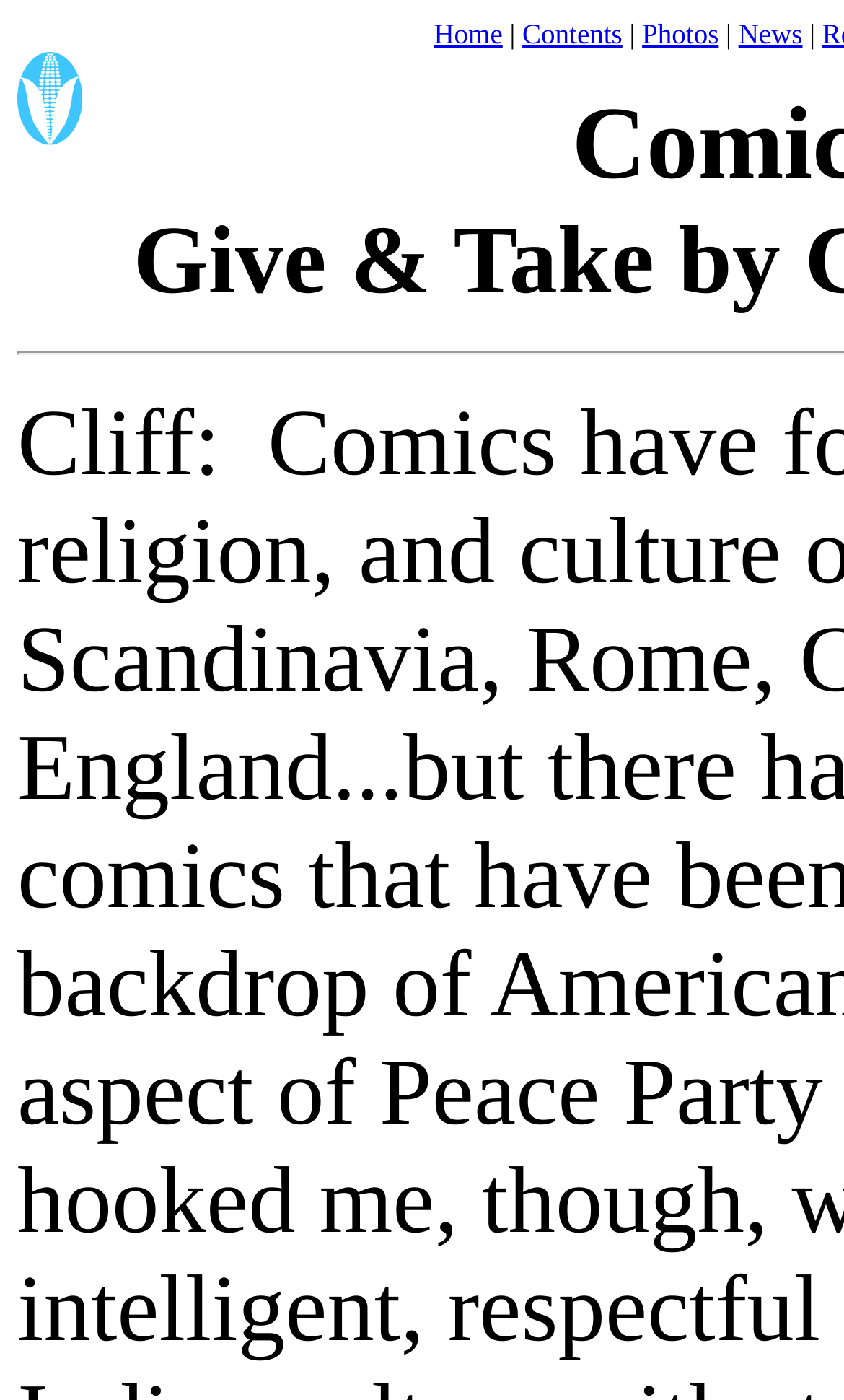Based on the image, give a detailed response to the question: What is the position of the image on the webpage?

By examining the bounding box coordinate of the image, [0.021, 0.037, 0.097, 0.104], I found that it is located at the top-left corner of the webpage.